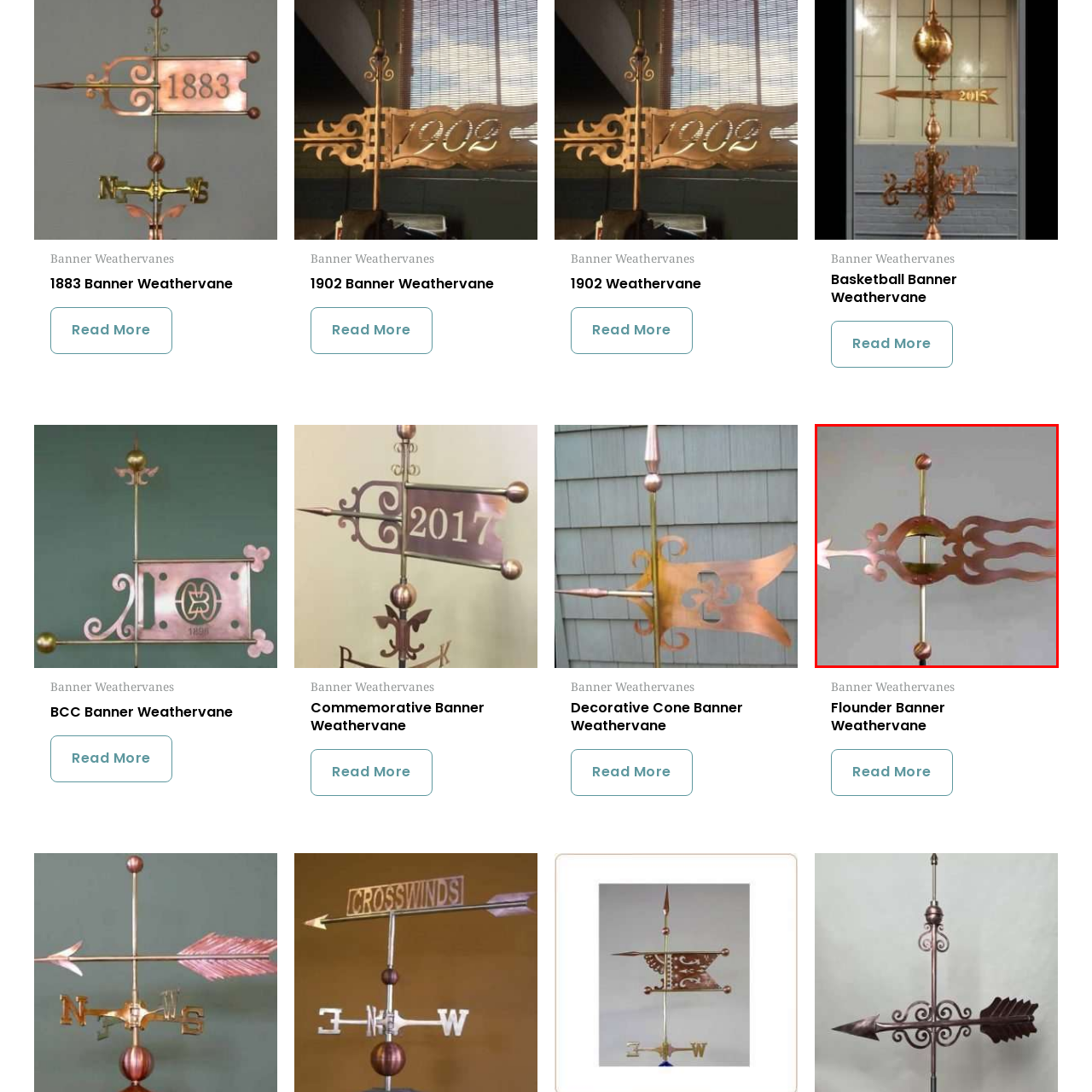Analyze the image encased in the red boundary, What is the purpose of the weathervane?
 Respond using a single word or phrase.

Indicating wind direction